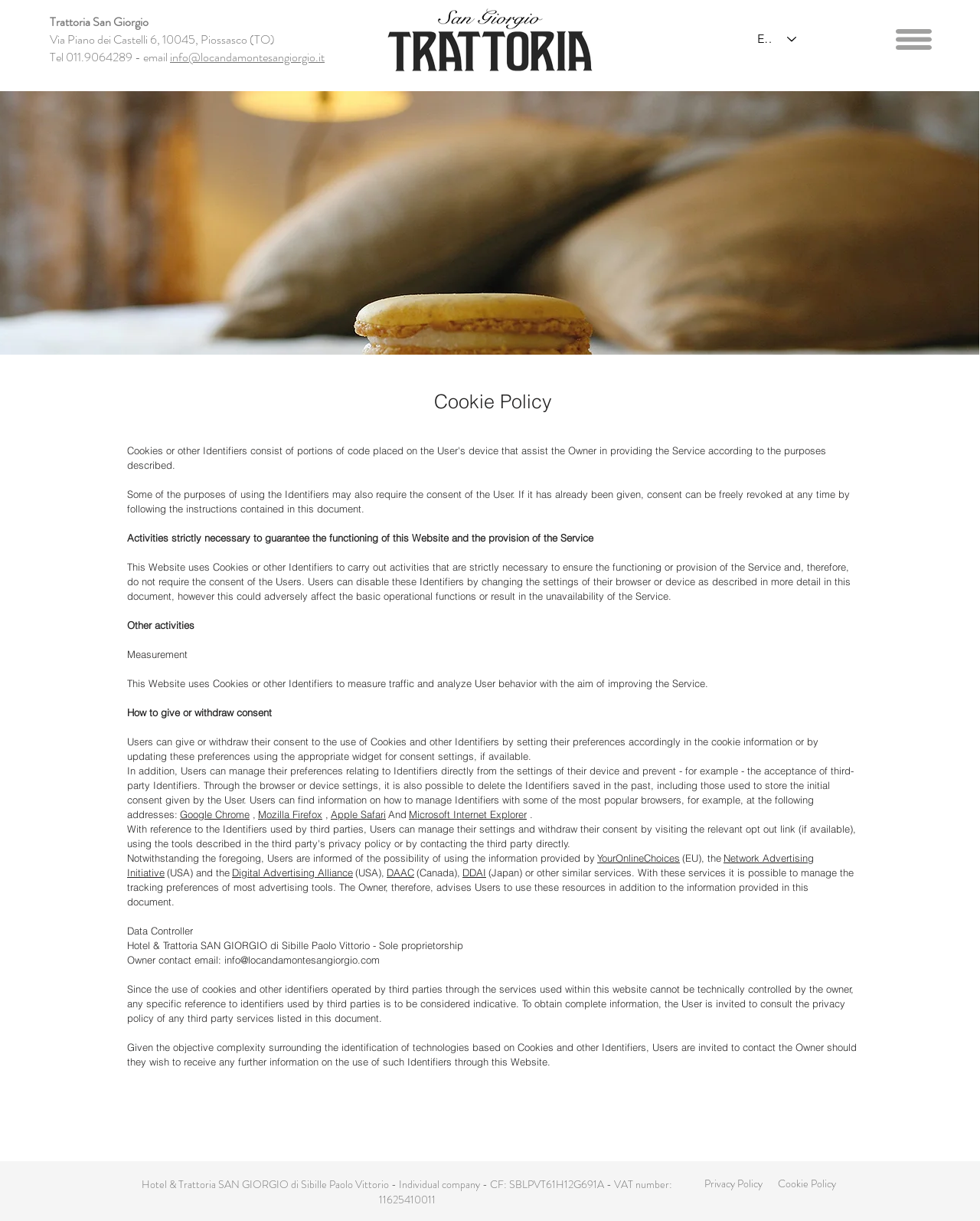Find the bounding box coordinates of the clickable region needed to perform the following instruction: "View the logo of Trattoria San Giorgio". The coordinates should be provided as four float numbers between 0 and 1, i.e., [left, top, right, bottom].

[0.394, 0.006, 0.606, 0.06]